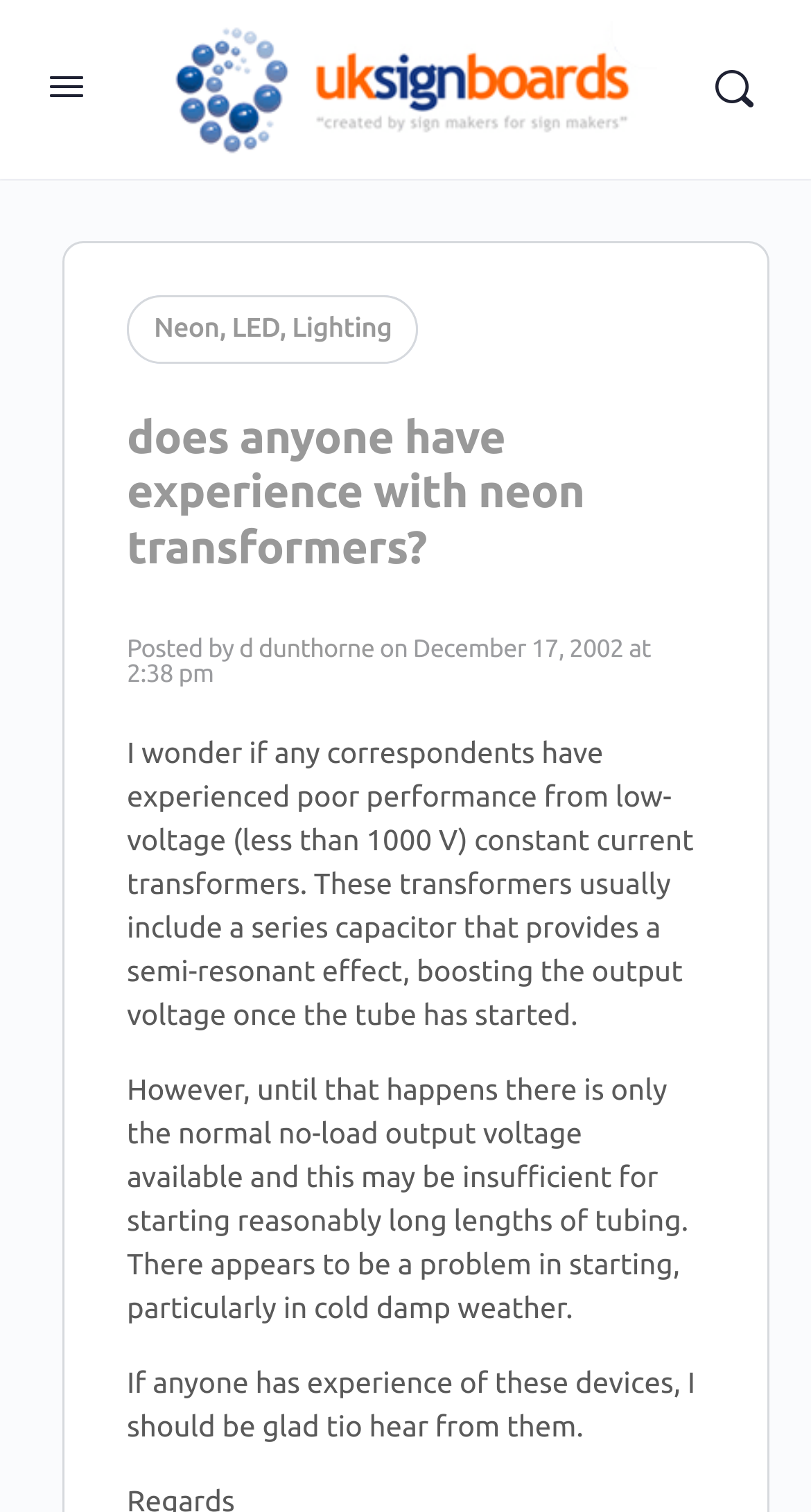Given the element description "d dunthorne", identify the bounding box of the corresponding UI element.

[0.295, 0.421, 0.462, 0.439]